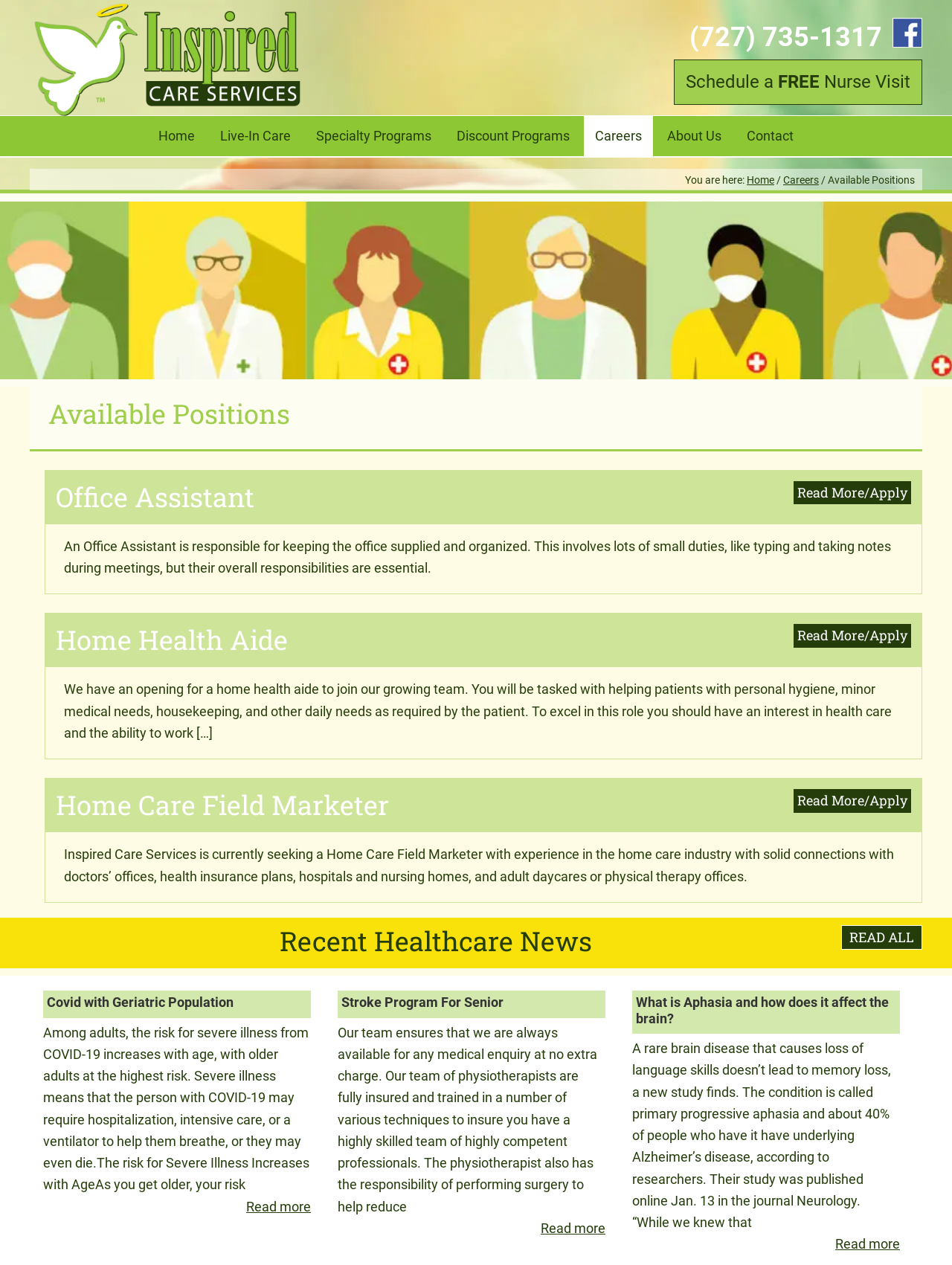Identify the bounding box coordinates for the element you need to click to achieve the following task: "Check the 'Recent Healthcare News'". The coordinates must be four float values ranging from 0 to 1, formatted as [left, top, right, bottom].

[0.884, 0.731, 0.969, 0.751]